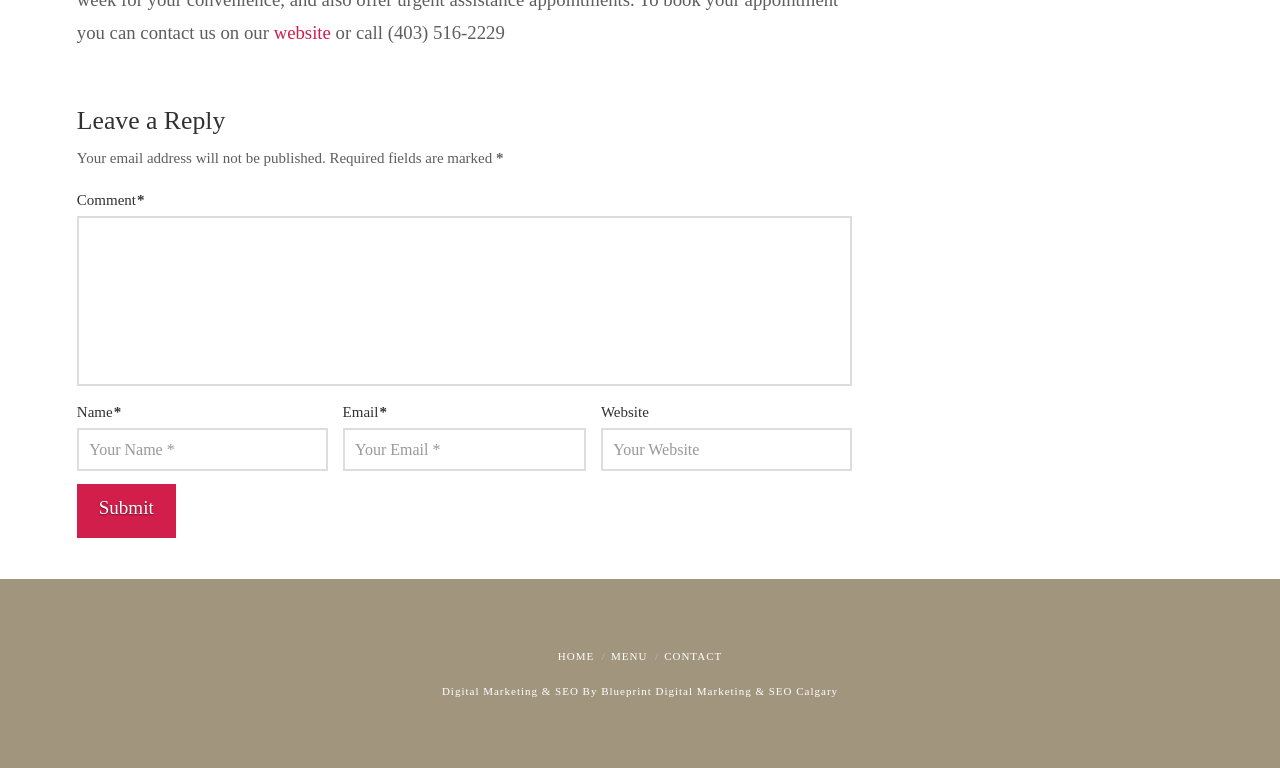Specify the bounding box coordinates of the region I need to click to perform the following instruction: "contact us". The coordinates must be four float numbers in the range of 0 to 1, i.e., [left, top, right, bottom].

[0.519, 0.847, 0.564, 0.862]